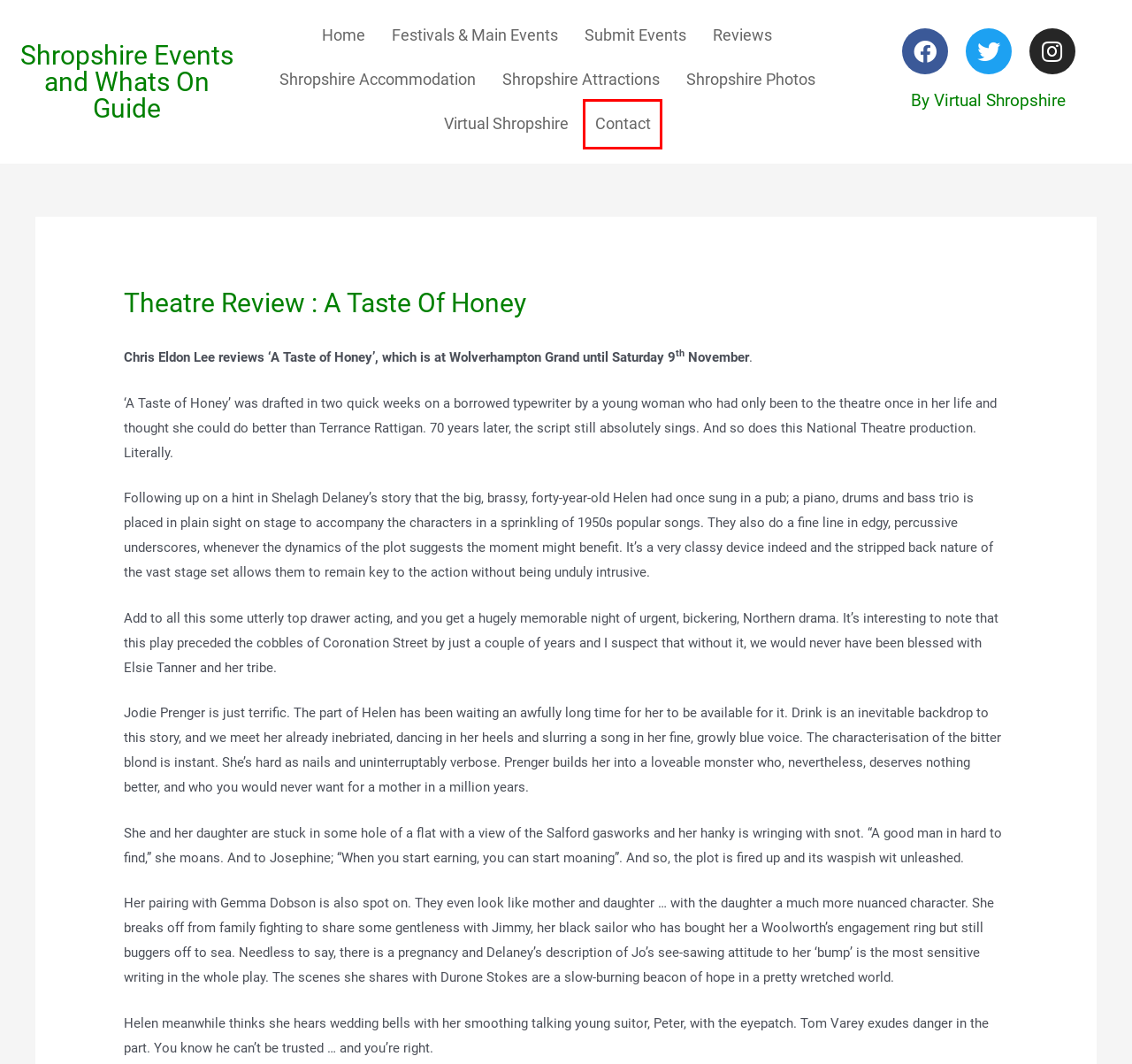Examine the screenshot of a webpage with a red bounding box around a UI element. Select the most accurate webpage description that corresponds to the new page after clicking the highlighted element. Here are the choices:
A. Shropshire Accommodation - Shropshire Tourism & Leisure Guide
B. Shropshire Visitor Attractions & Activities - Shropshire Tourism & Leisure Guide
C. Shropshire Events and Whats On Guide
D. Reviews Archives - Shropshire Events and Whats On Guide
E. Contact & Information - Shropshire Tourism & Leisure Guide
F. Submit Events - Shropshire Events and Whats On Guide
G. Shropshire - Tourist Information and Leisure Guide by Virtual Shropshire
H. Shropshire Festivals and Main Events - Shropshire Events and Whats On Guide

E